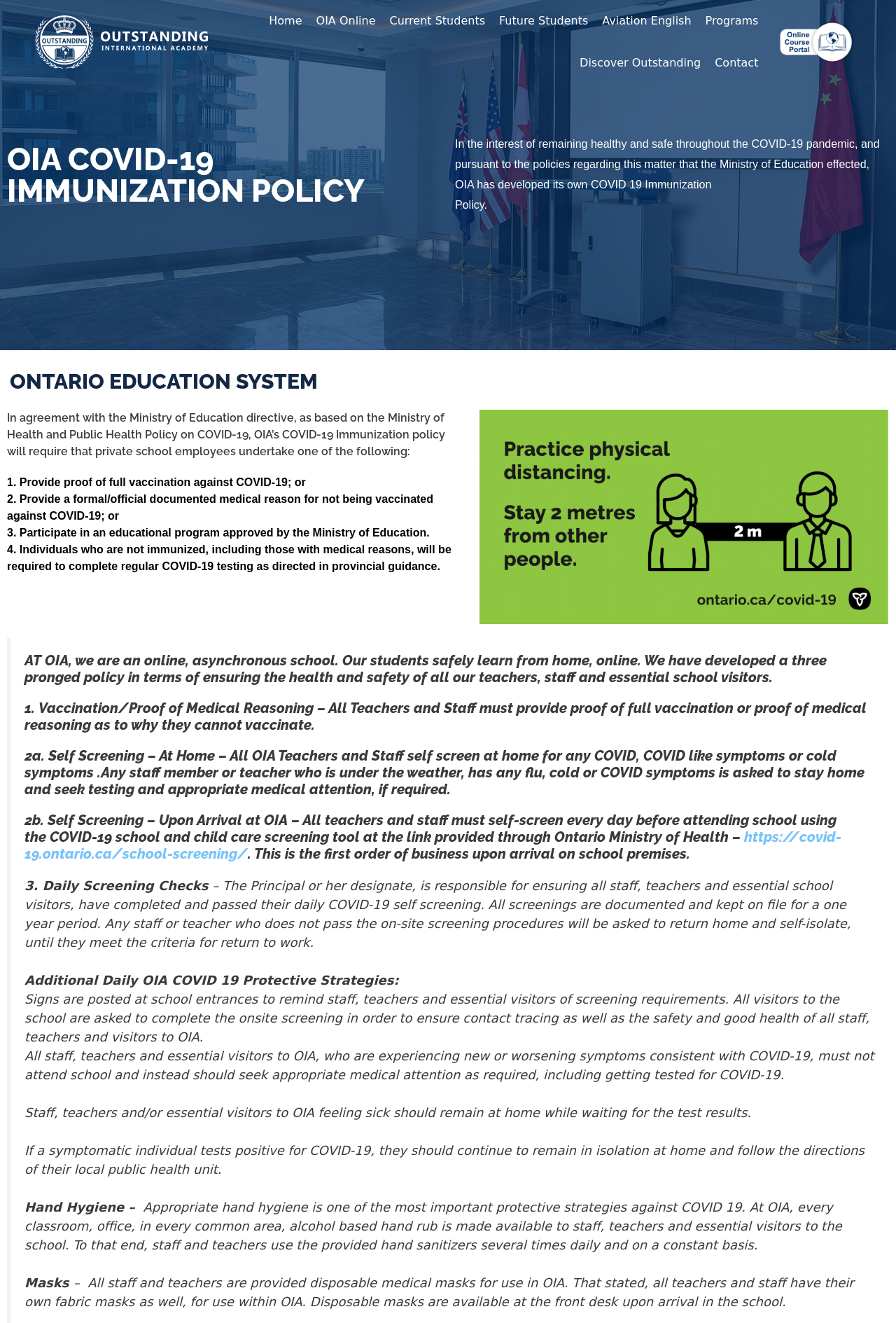Construct a thorough caption encompassing all aspects of the webpage.

The webpage is about OIA's COVID-19 Immunization Policy. At the top, there are several links to different sections of the website, including "Home", "OIA Online", "Current Students", "Future Students", "Aviation English", "Programs", "Discover Outstanding", and "Contact". 

Below the links, there is a heading that reads "OIA COVID-19 IMMUNIZATION POLICY". This is followed by a paragraph of text that explains the policy's purpose and scope.

The next section is headed "ONTARIO EDUCATION SYSTEM" and outlines the requirements for private school employees, including providing proof of vaccination, a medical reason for not being vaccinated, or participating in an educational program approved by the Ministry of Education. Those who are not immunized will be required to complete regular COVID-19 testing.

The following section explains OIA's three-pronged policy for ensuring the health and safety of teachers, staff, and essential school visitors. The first prong requires vaccination or proof of medical reasoning for all teachers and staff. The second prong involves self-screening at home and upon arrival at OIA, using the school and child care screening tool provided by the Ontario Ministry of Health. The third prong involves daily screening checks, with the Principal or her designate responsible for ensuring all staff, teachers, and essential school visitors have completed and passed their daily COVID-19 self-screening.

The webpage also outlines additional daily OIA COVID-19 protective strategies, including posting signs at school entrances, requiring visitors to complete onsite screening, and ensuring that all staff, teachers, and essential visitors experiencing symptoms consistent with COVID-19 do not attend school and seek medical attention. It also emphasizes the importance of hand hygiene and provides alcohol-based hand rub in every classroom, office, and common area. Finally, it notes that all staff and teachers are provided with disposable medical masks for use in OIA.